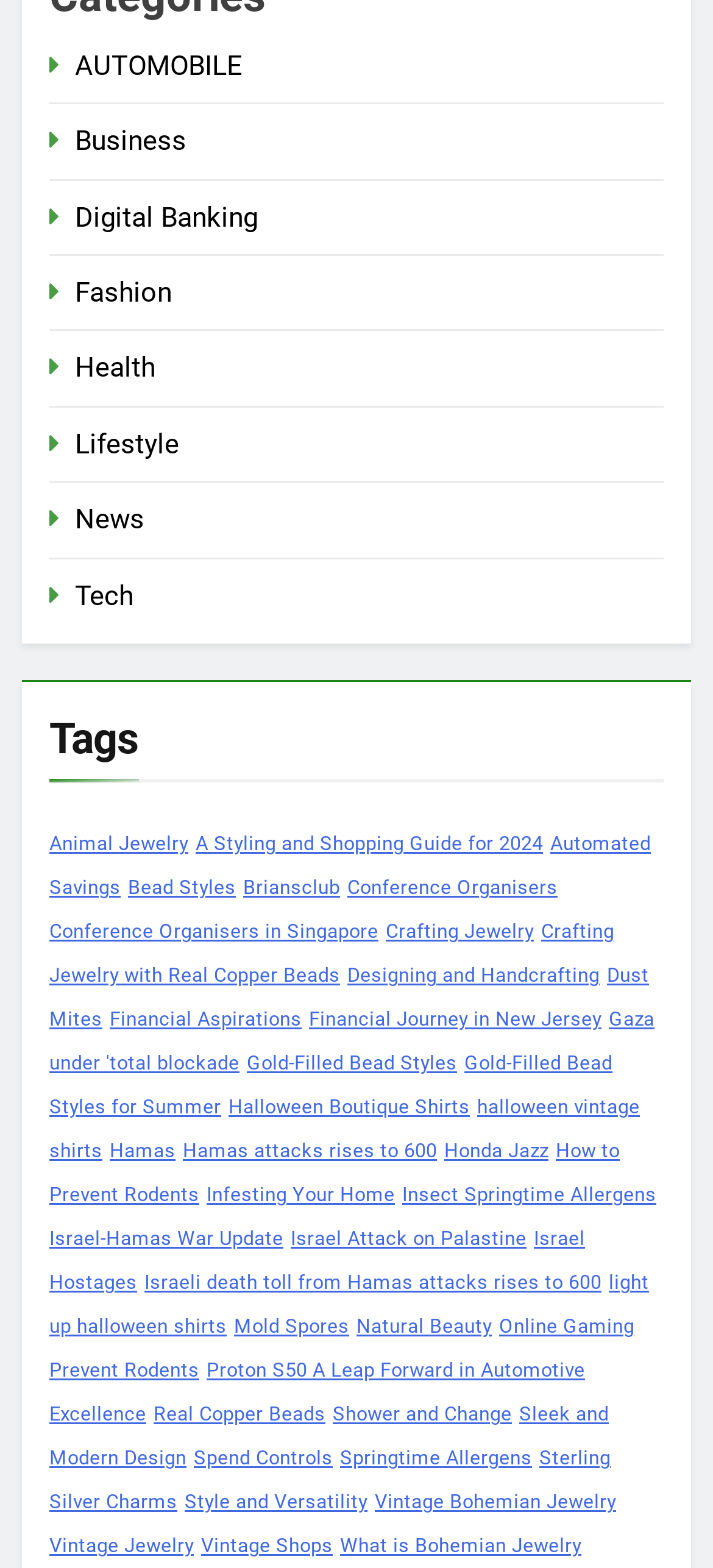What is the topic of the link 'A Styling and Shopping Guide for 2024'?
Using the information from the image, answer the question thoroughly.

Based on the context of the link 'A Styling and Shopping Guide for 2024' and its position under the 'Tags' heading, I infer that the topic of this link is related to fashion.